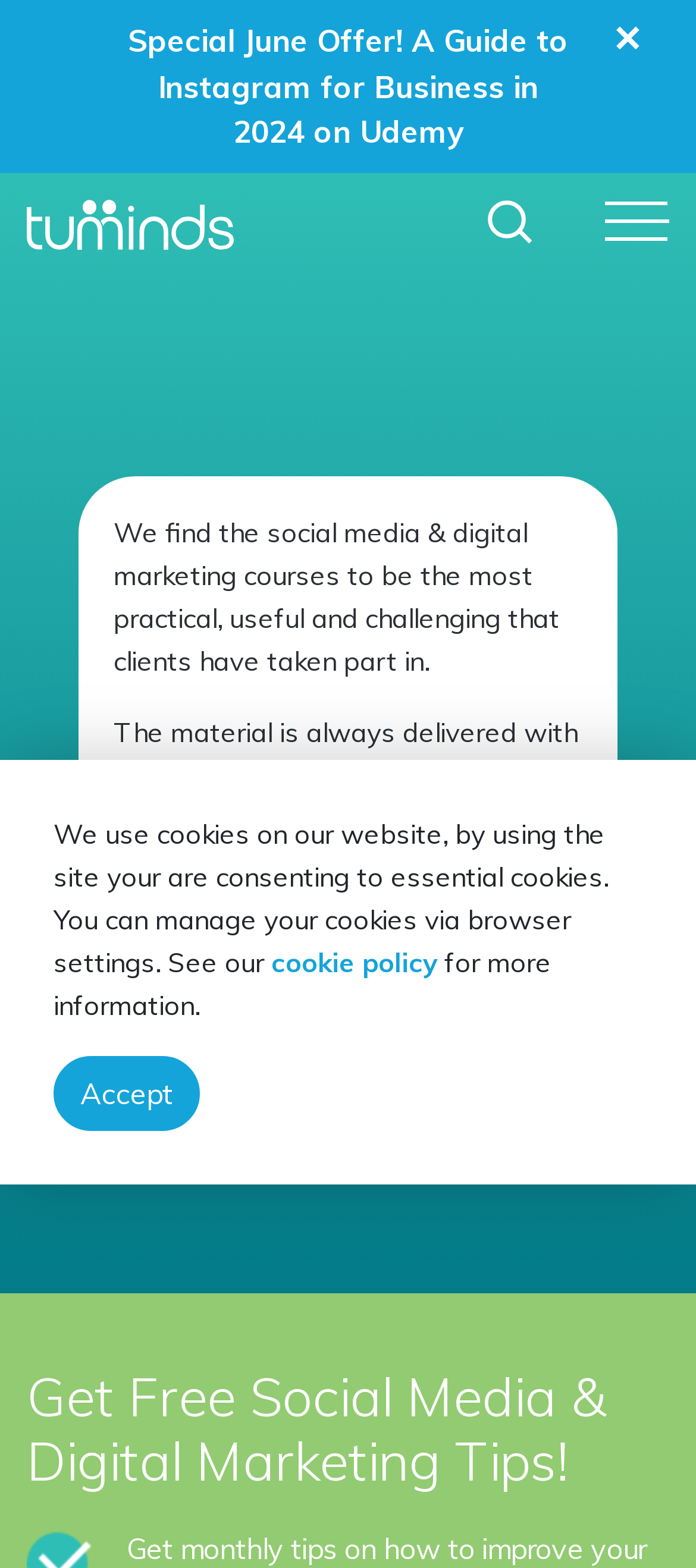Give the bounding box coordinates for the element described by: ".a,.c{fill:none;}.a{stroke:#fff;stroke-width:2px;}.b{stroke:none;}".

[0.796, 0.35, 0.904, 0.405]